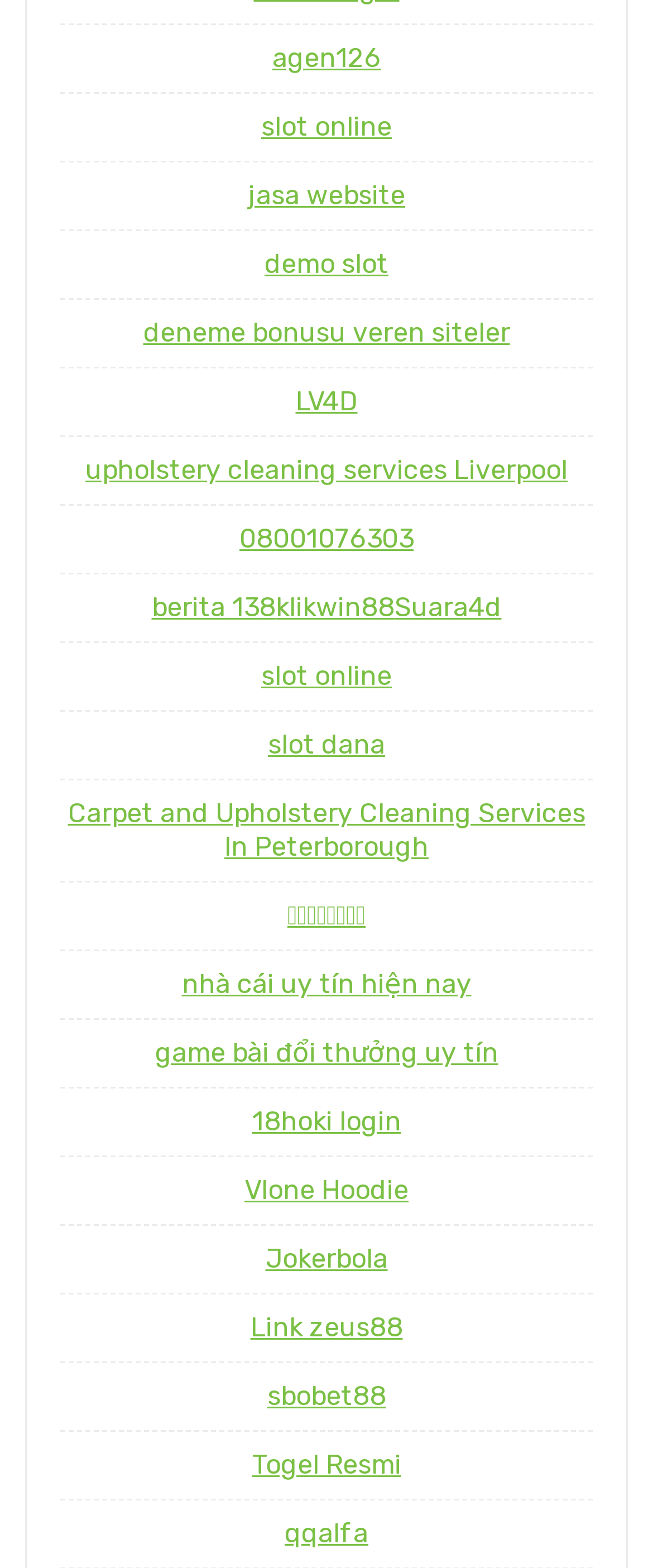Using the provided element description, identify the bounding box coordinates as (top-left x, top-left y, bottom-right x, bottom-right y). Ensure all values are between 0 and 1. Description: slot online

[0.4, 0.071, 0.6, 0.091]